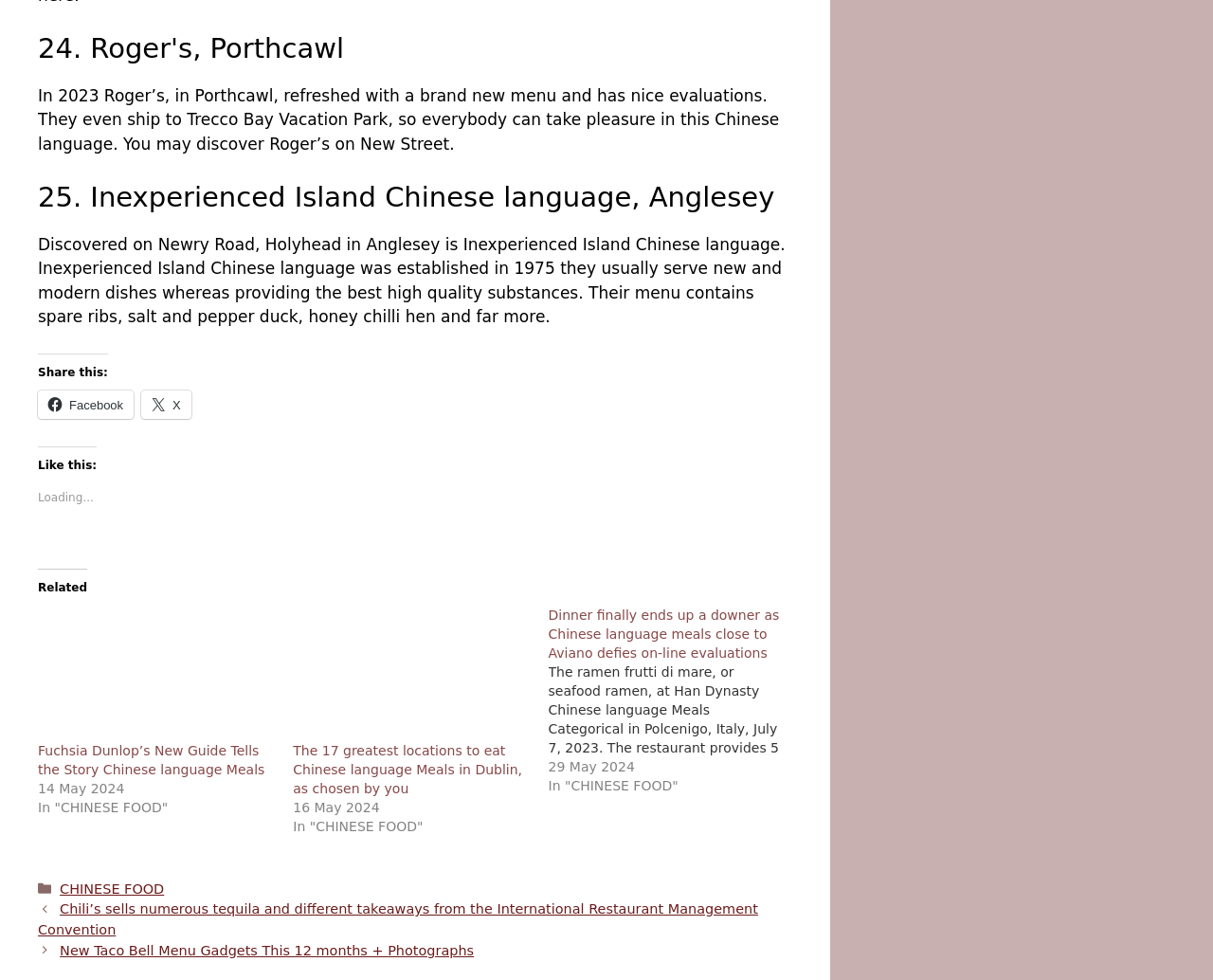Identify the bounding box coordinates for the element you need to click to achieve the following task: "Make a gift". Provide the bounding box coordinates as four float numbers between 0 and 1, in the form [left, top, right, bottom].

None